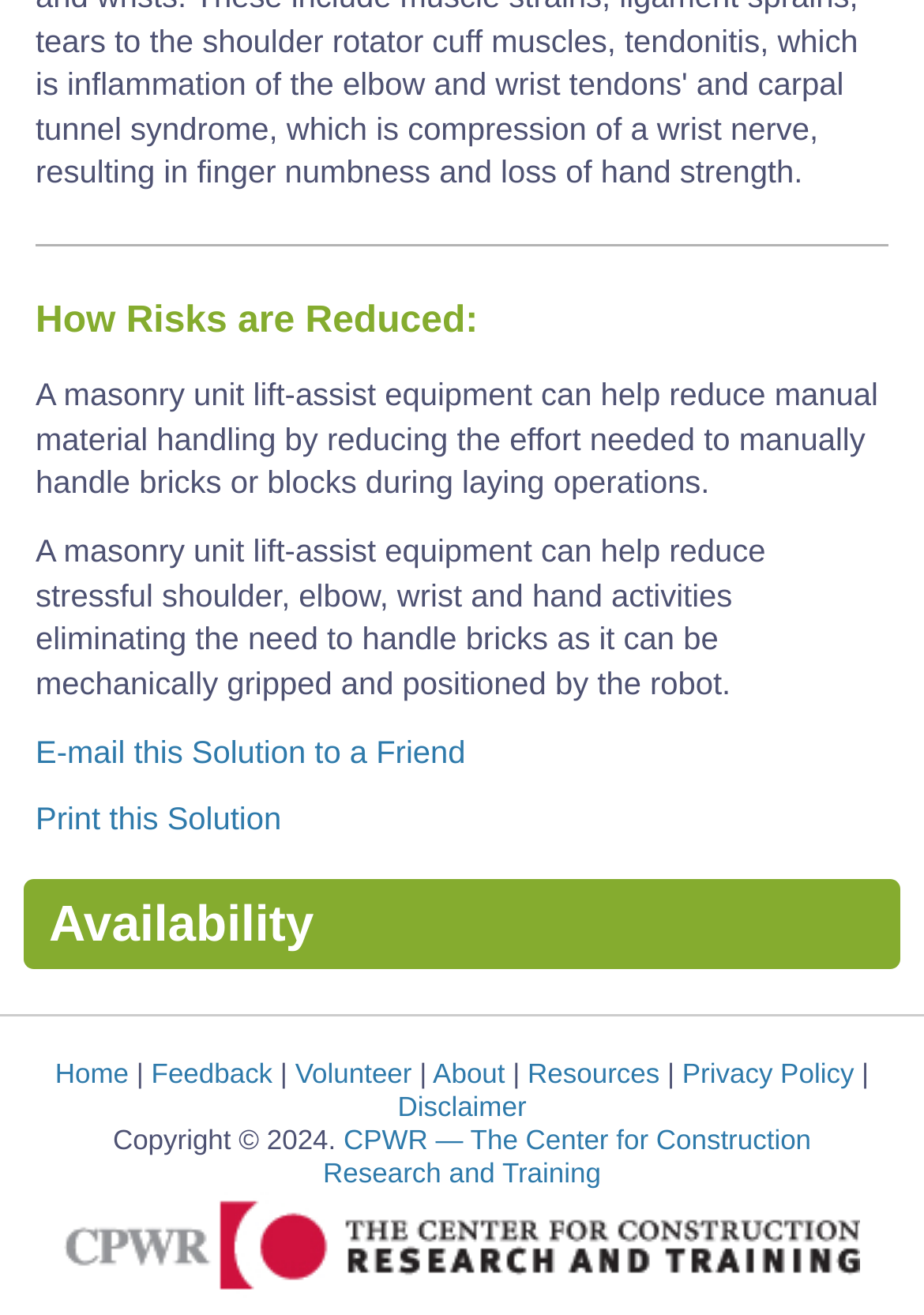What is the purpose of masonry unit lift-assist equipment?
Based on the image, respond with a single word or phrase.

Reduce manual material handling